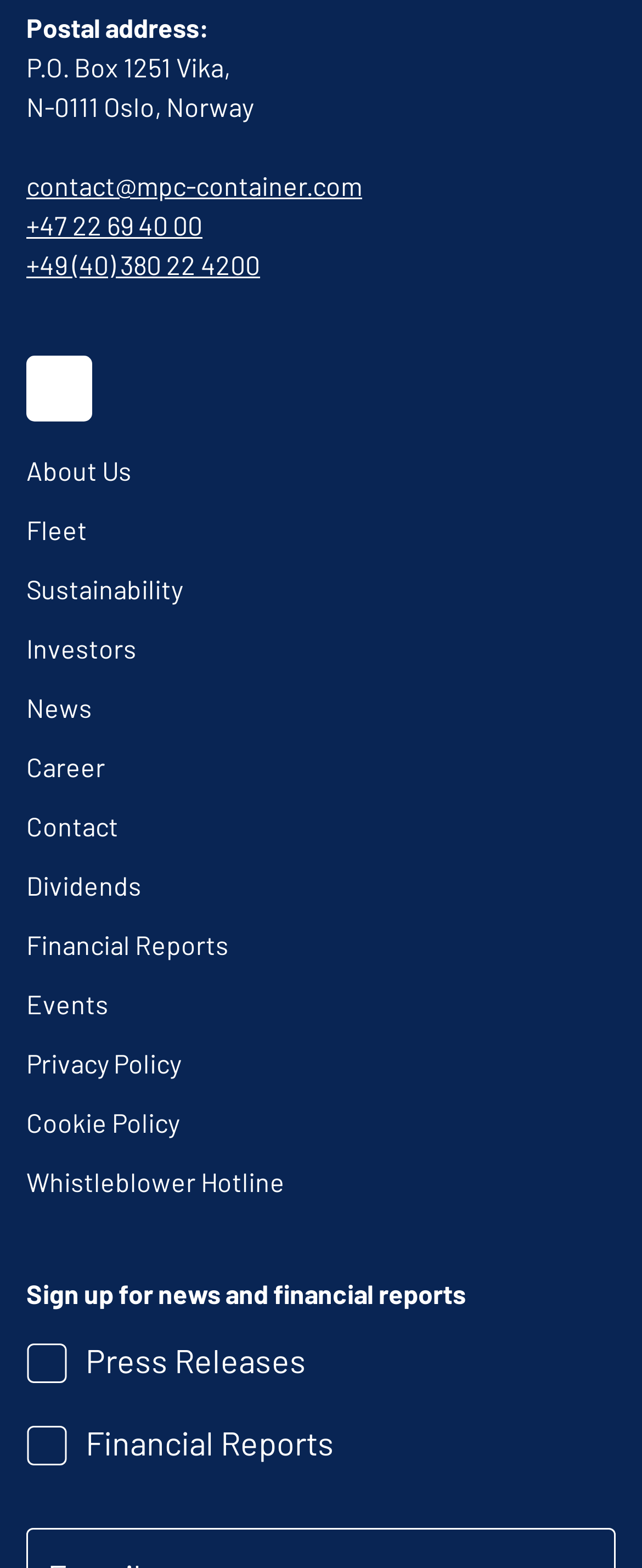What is the company's postal address?
Offer a detailed and exhaustive answer to the question.

The company's postal address can be found in the top section of the webpage, where it is listed as 'Postal address:' followed by 'P.O. Box 1251 Vika, N-0111 Oslo, Norway'.